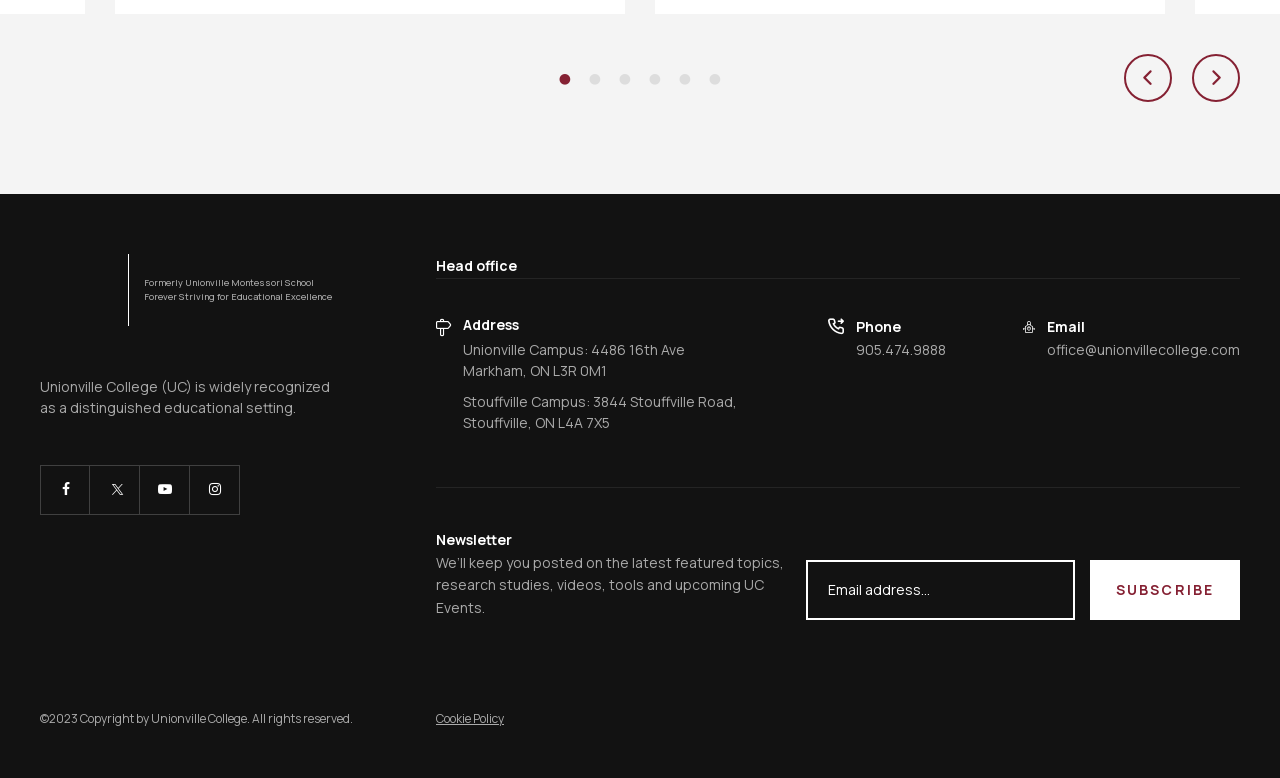How many social media icons are there?
Based on the screenshot, respond with a single word or phrase.

4